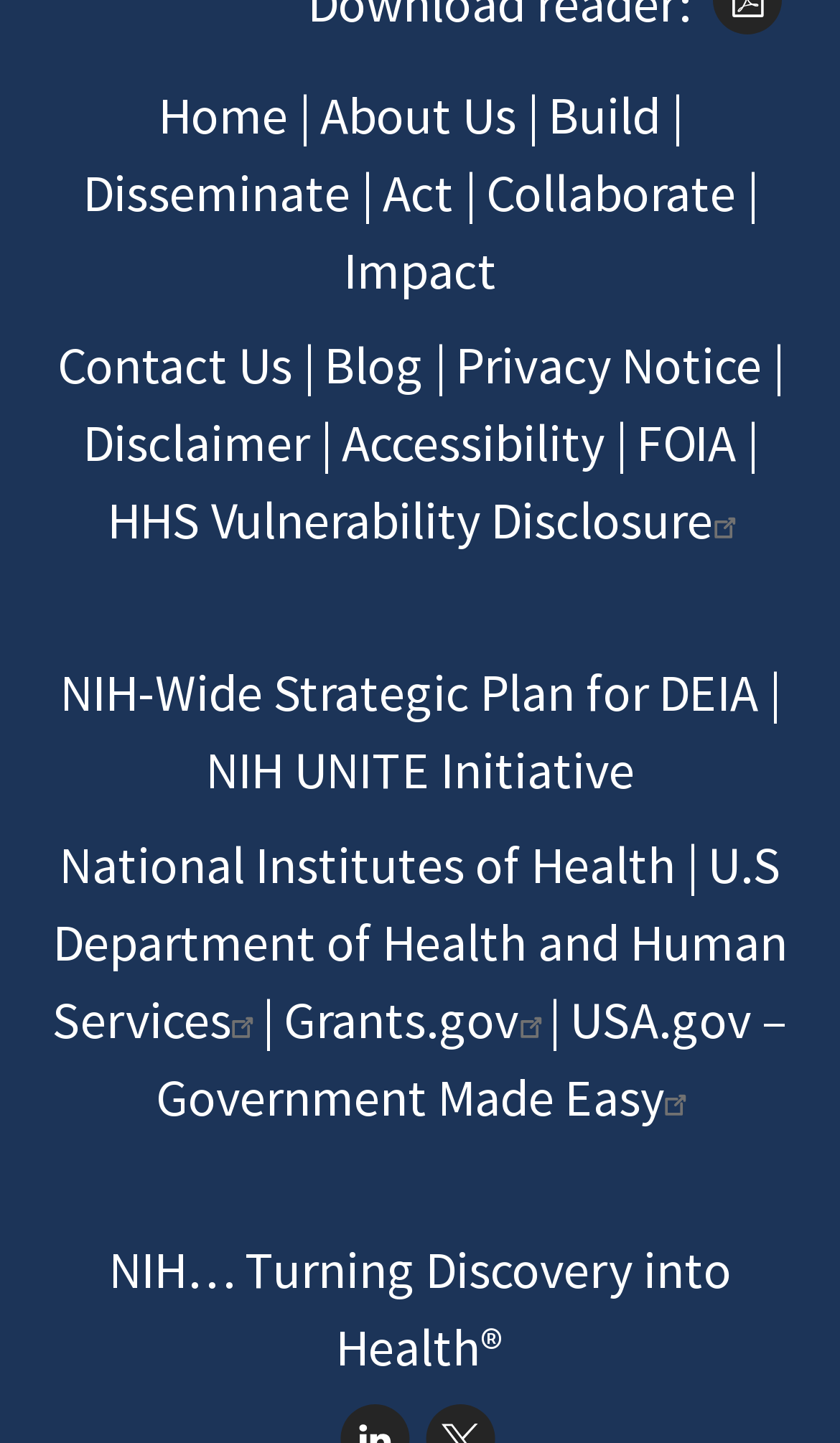Use a single word or phrase to answer this question: 
What is the second link in the second row of the navigation bar?

Act